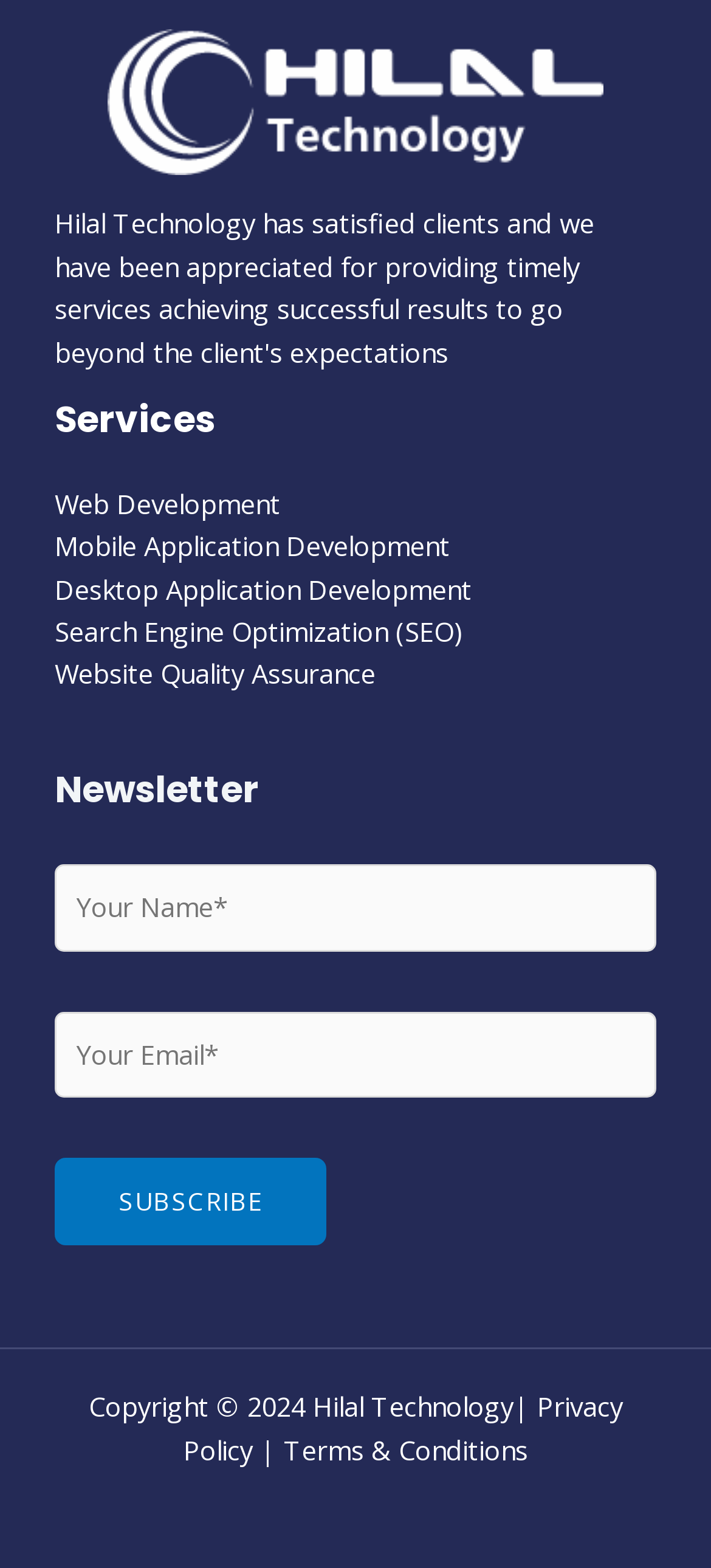Please identify the bounding box coordinates of the clickable area that will fulfill the following instruction: "Click on Terms & Conditions". The coordinates should be in the format of four float numbers between 0 and 1, i.e., [left, top, right, bottom].

[0.399, 0.912, 0.742, 0.936]